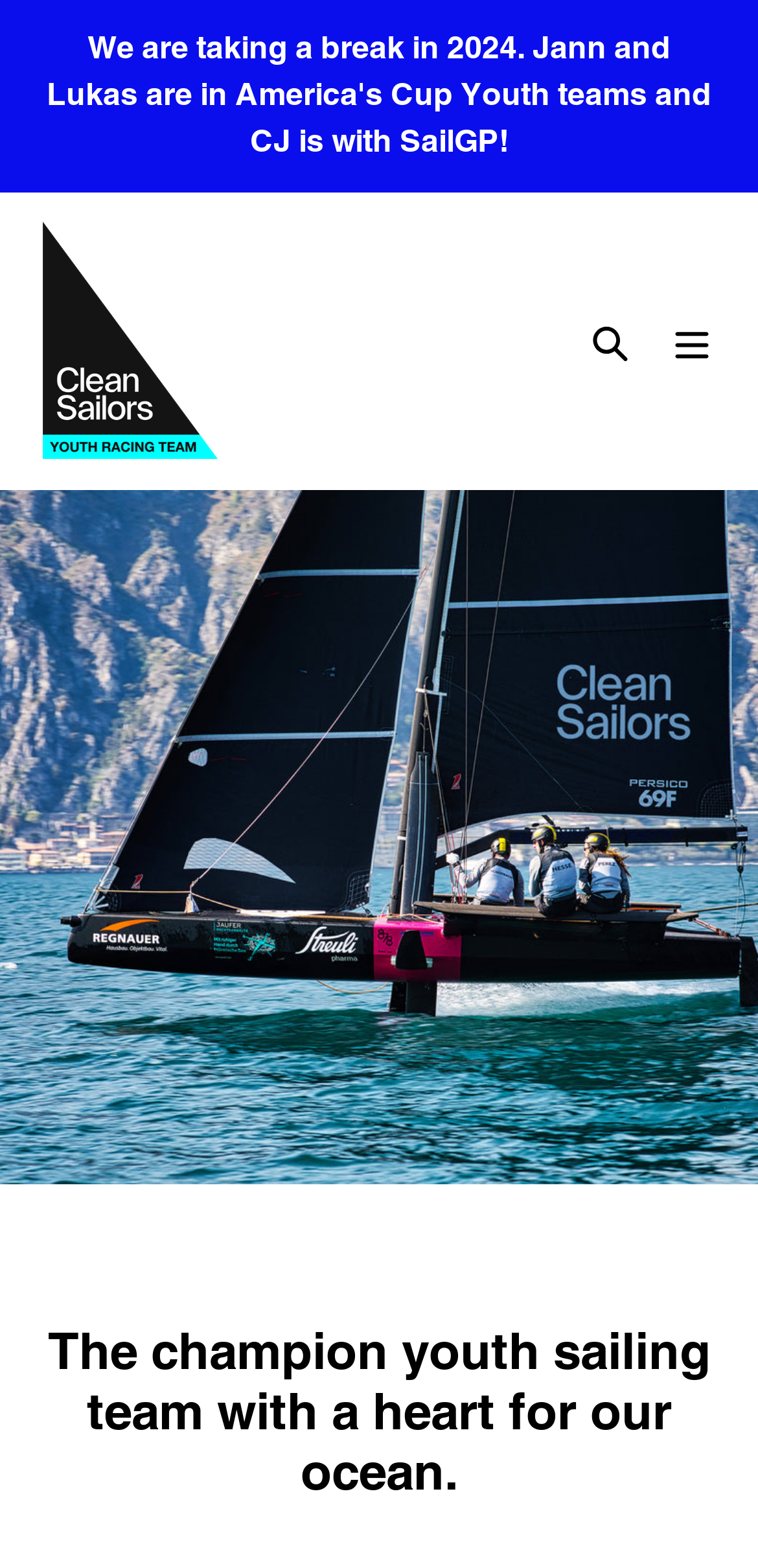Find the bounding box of the UI element described as follows: "parent_node: Search aria-label="Menu"".

[0.859, 0.189, 0.967, 0.245]